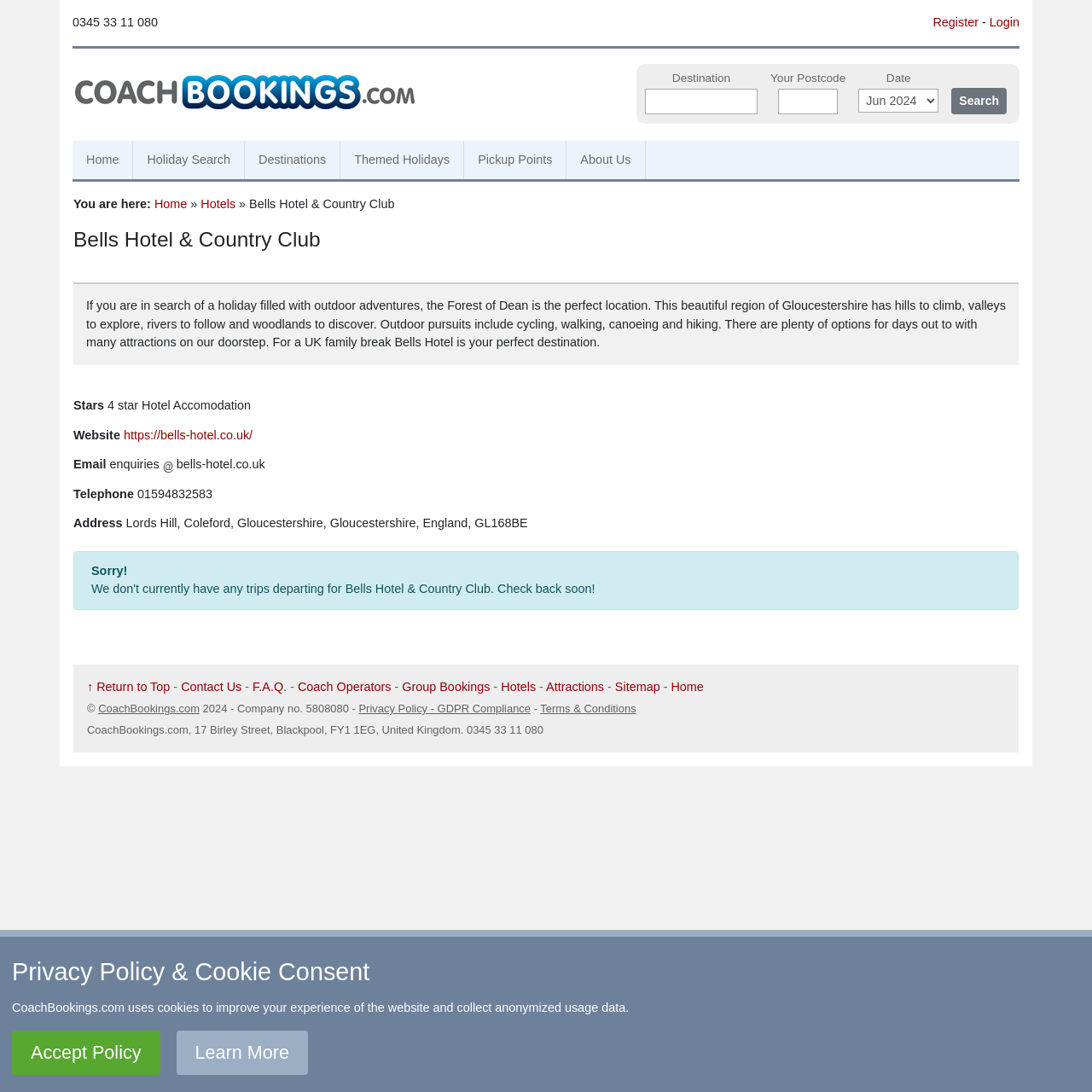What is the postcode of Bells Hotel & Country Club?
Please give a detailed and elaborate answer to the question.

I found the postcode by looking at the section that provides the hotel's contact information, where it says 'Lords Hill, Coleford, Gloucestershire, Gloucestershire, England, GL168BE'.